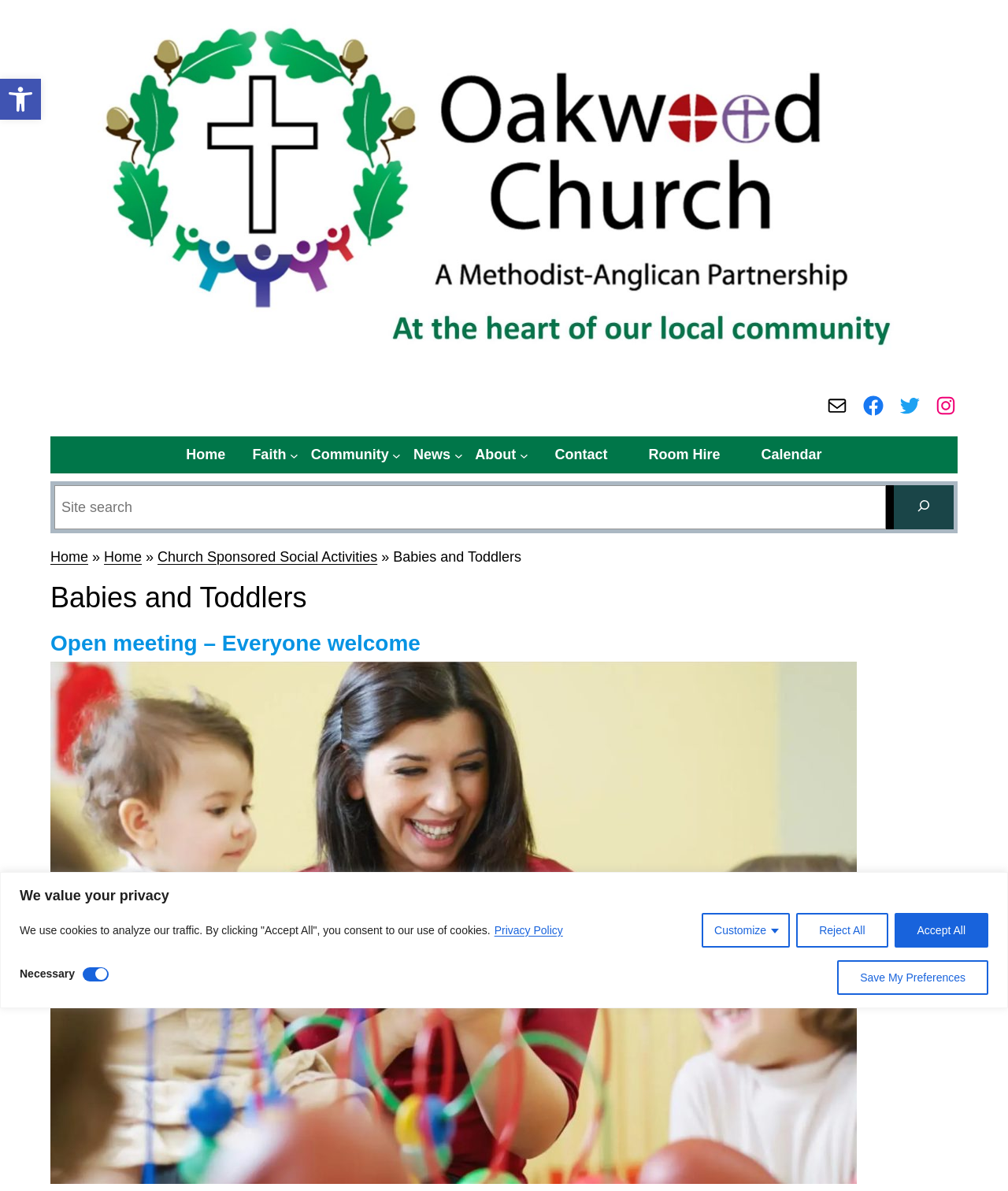Summarize the contents and layout of the webpage in detail.

The webpage is about the "Babies and Toddlers" group at Oakwood Church. At the top left corner, there is a button to open the toolbar accessibility tools, accompanied by a small image. Below this, there is a prominent logo of Oakwood Church with a tagline.

On the top right corner, there are social media links to Mail, Facebook, Twitter, and Instagram. Next to these links, there is a main navigation menu with buttons to access different sections of the website, including Home, Faith, Community, News, About, Contact, Room Hire, and Calendar.

Below the navigation menu, there is a search bar where users can search the website. The search bar is accompanied by a search button with a small image.

The main content of the webpage is divided into two sections. The top section has a heading "Babies and Toddlers" and a subheading "Open meeting – Everyone welcome". The subheading is followed by a brief description of the group, which is an open meeting for parents and carers to socialize and play with their babies and toddlers. The meeting is held on Tuesday mornings during school term time from 9:45 to 11:30 in the Hall at Oakwood Church.

The bottom section of the webpage appears to be a large image or graphic, but its content is not specified. At the bottom of the webpage, there is a cookie policy notification with buttons to accept or reject cookies, as well as a link to the privacy policy.